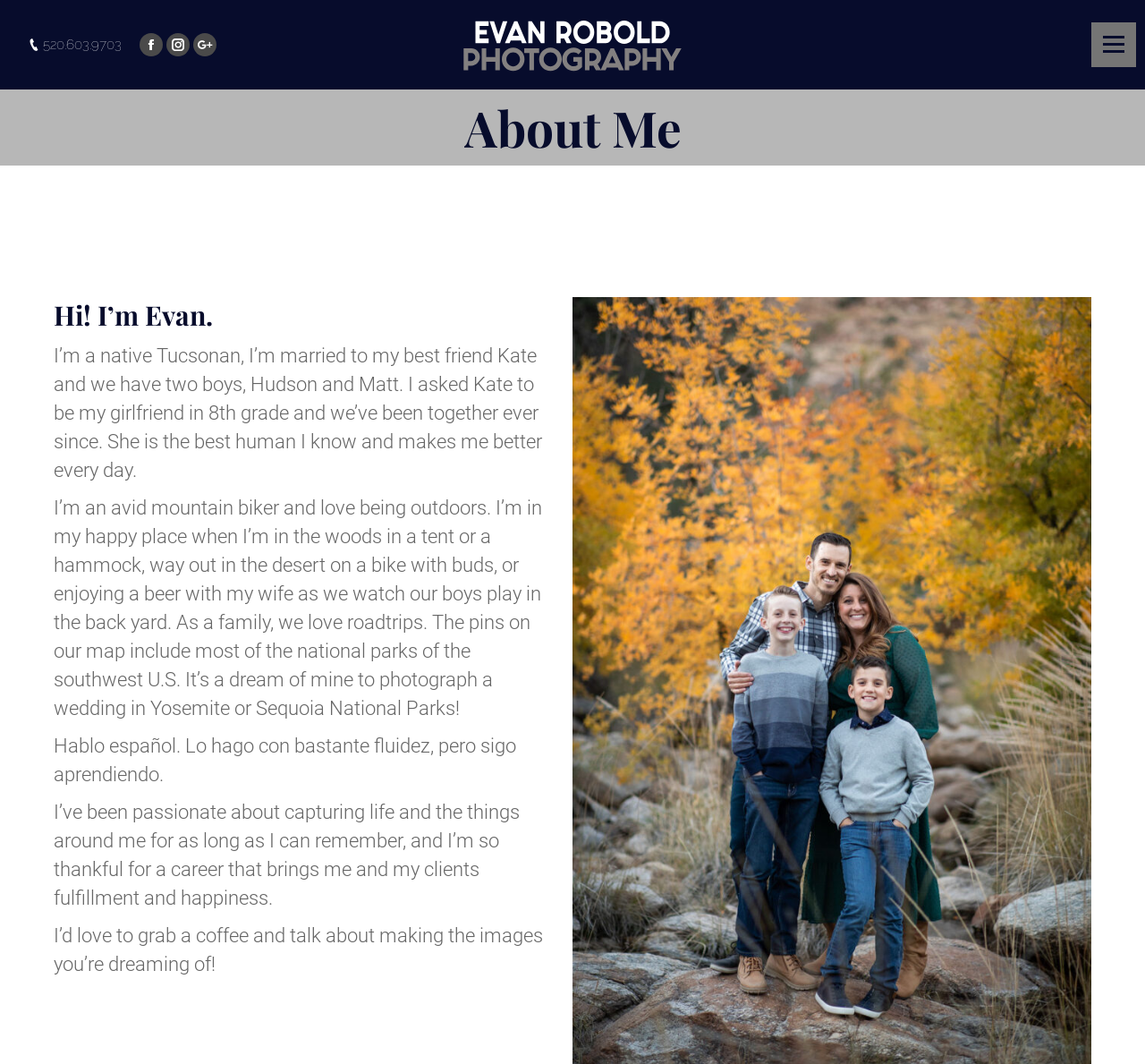Use the details in the image to answer the question thoroughly: 
What is the photographer's goal for wedding photography?

The photographer's goal for wedding photography is to photograph a wedding in Yosemite or Sequoia National Parks, which can be found in the 'About Me' section, where it says 'It’s a dream of mine to photograph a wedding in Yosemite or Sequoia National Parks!'